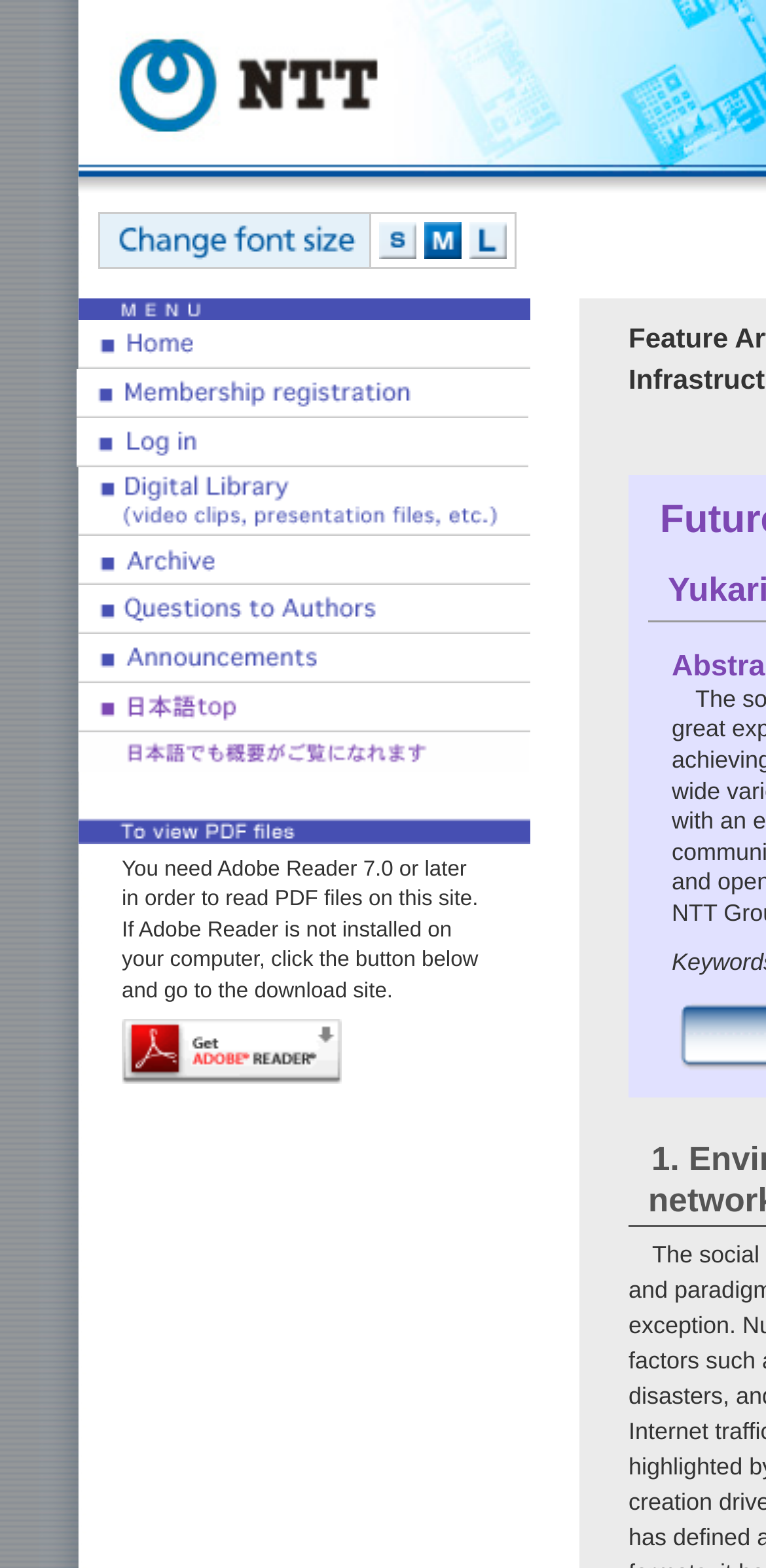Please locate the clickable area by providing the bounding box coordinates to follow this instruction: "Access the digital library".

[0.103, 0.328, 0.692, 0.346]